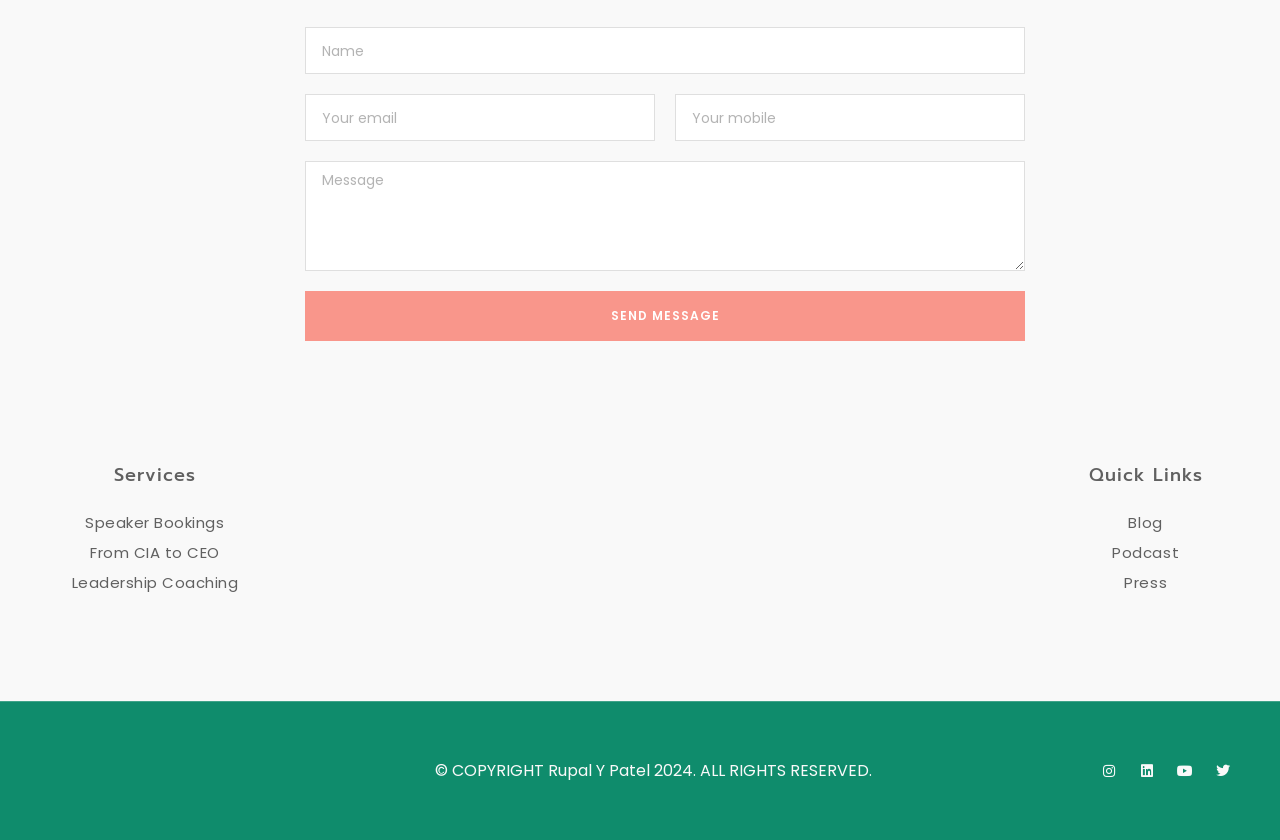Please determine the bounding box coordinates of the element's region to click for the following instruction: "Read the blog".

[0.836, 0.606, 0.954, 0.639]